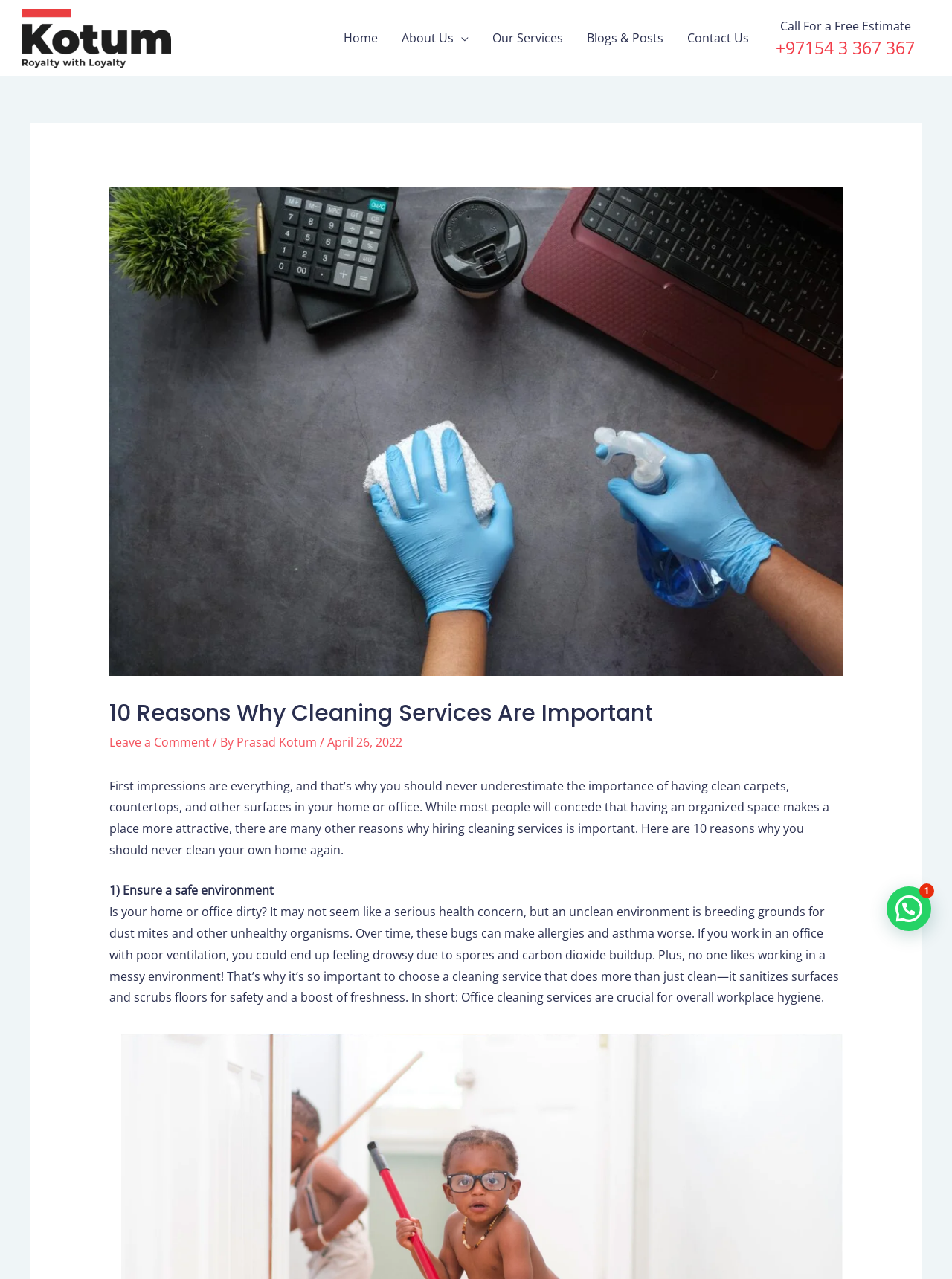How many navigation links are in the site navigation?
Please provide a single word or phrase based on the screenshot.

5